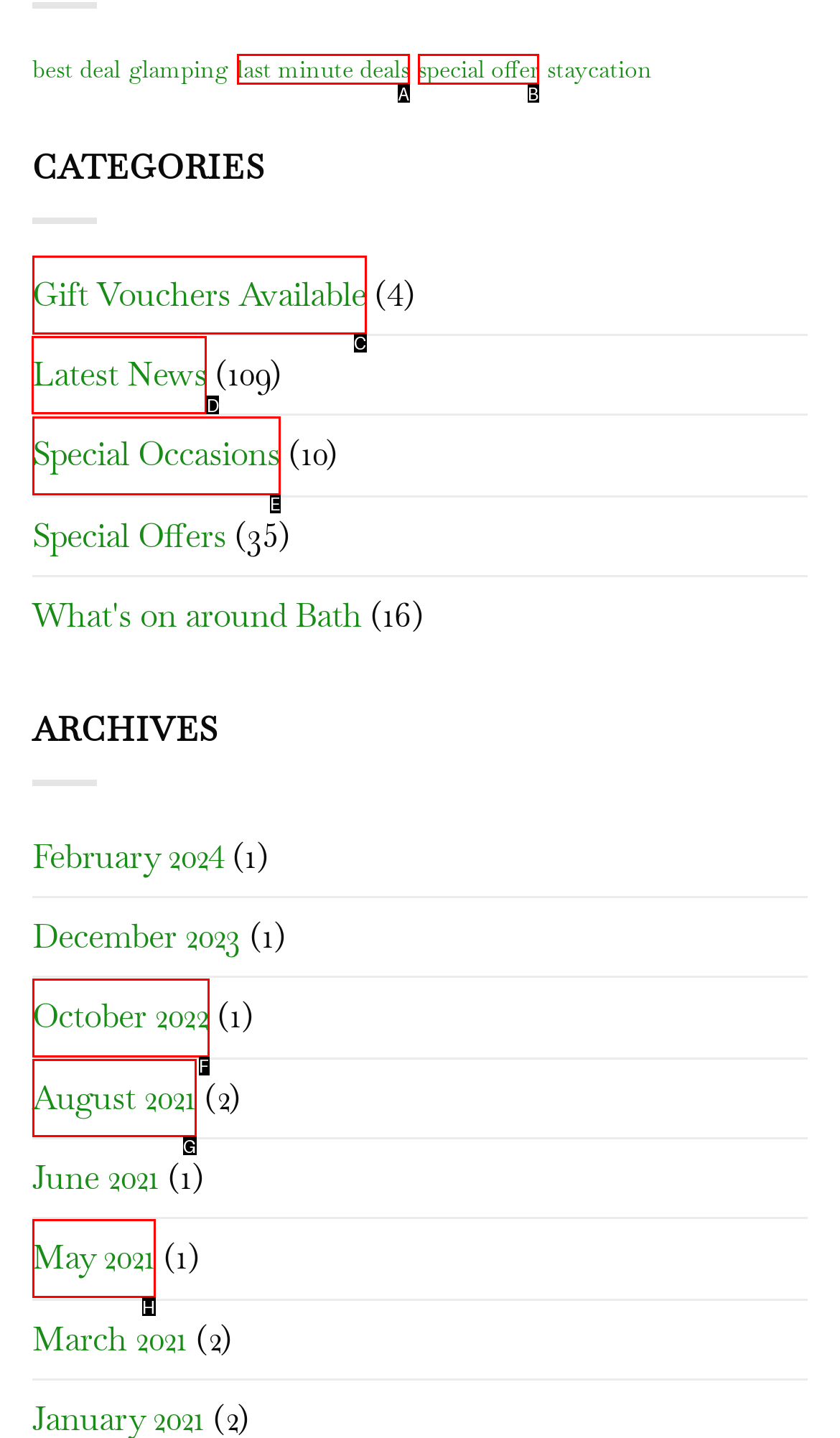For the task "Click on the 'pro bono' tag", which option's letter should you click? Answer with the letter only.

None